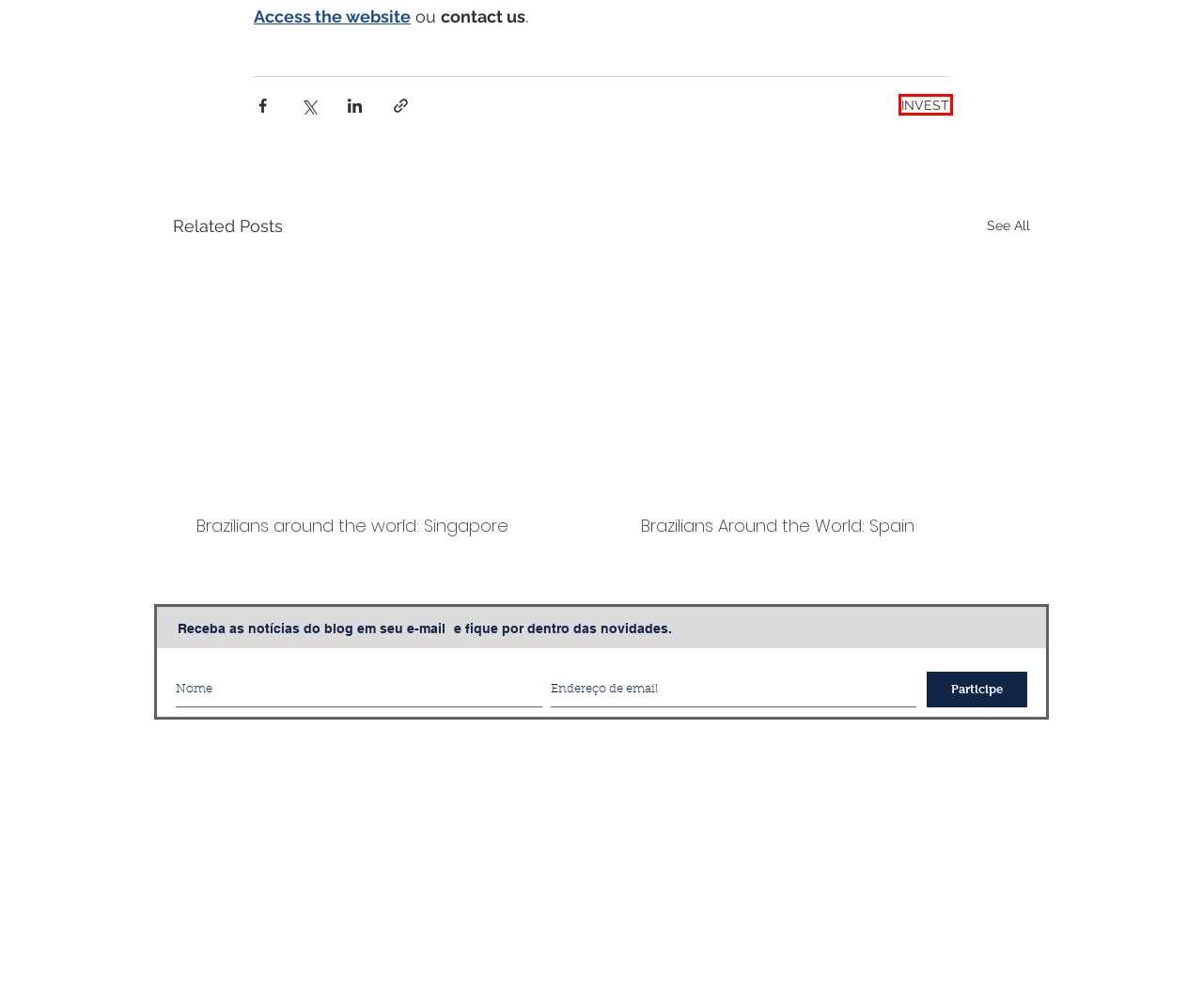You are given a screenshot of a webpage with a red rectangle bounding box. Choose the best webpage description that matches the new webpage after clicking the element in the bounding box. Here are the candidates:
A. Brazilians Around the World: Spain
B. STUDY
C. DO BUSINESS
D. INVEST
E. Internacionalize
F. Wolf Theiss - Leading Lawyers in CEE&SEE
G. Brazilians around the world: Singapore
H. LIVE

D